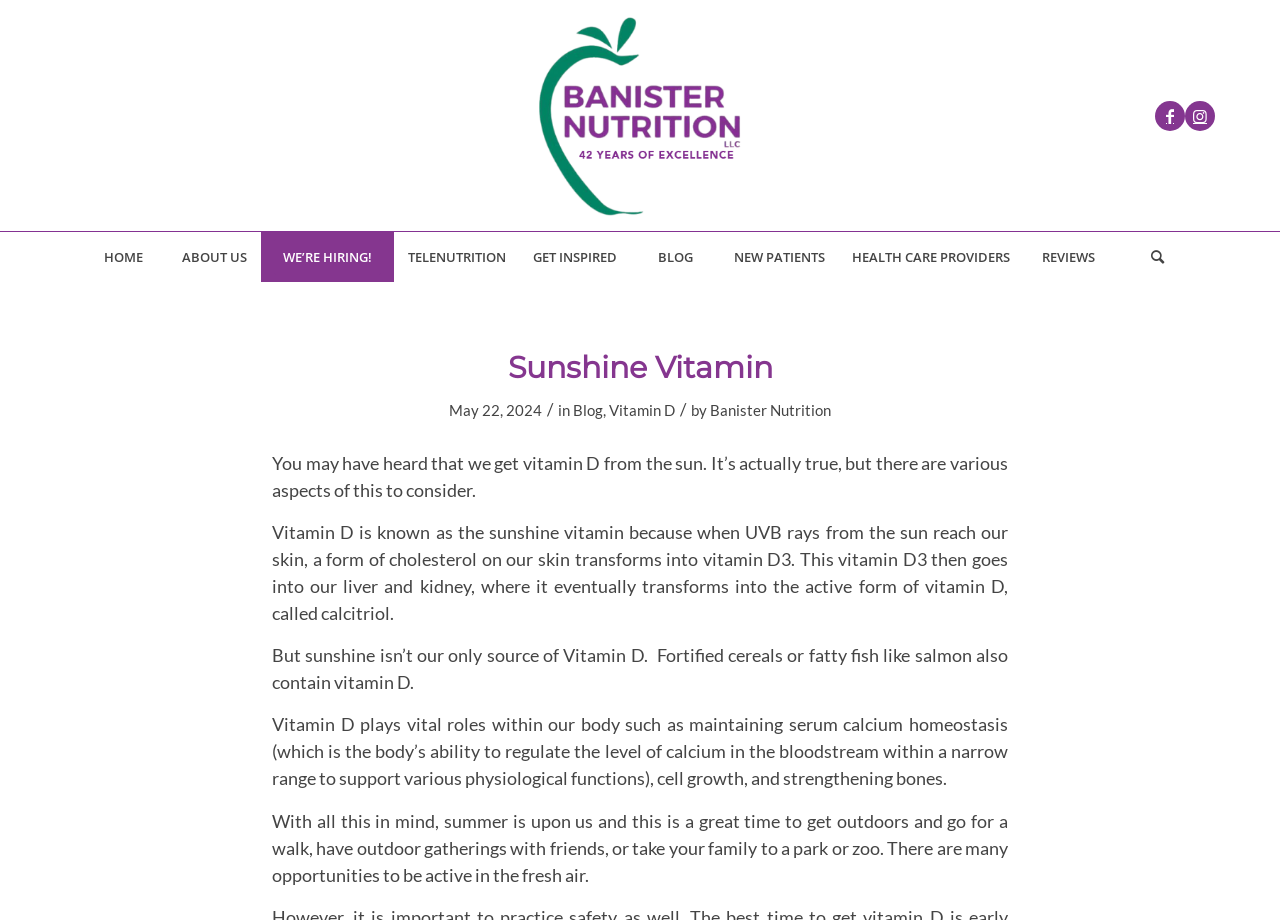Please answer the following question using a single word or phrase: 
What is the name of the company mentioned in the blog post?

Banister Nutrition